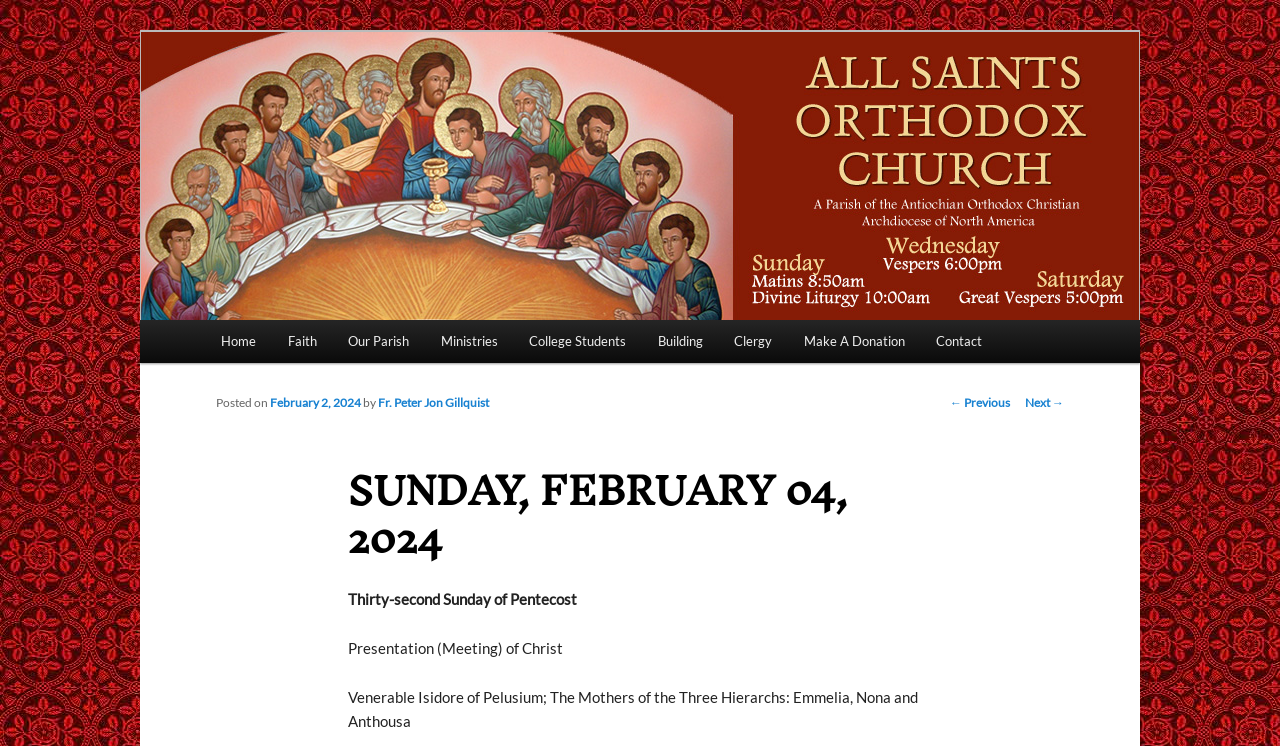Please answer the following question using a single word or phrase: 
What is the current date?

Sunday, February 04, 2024